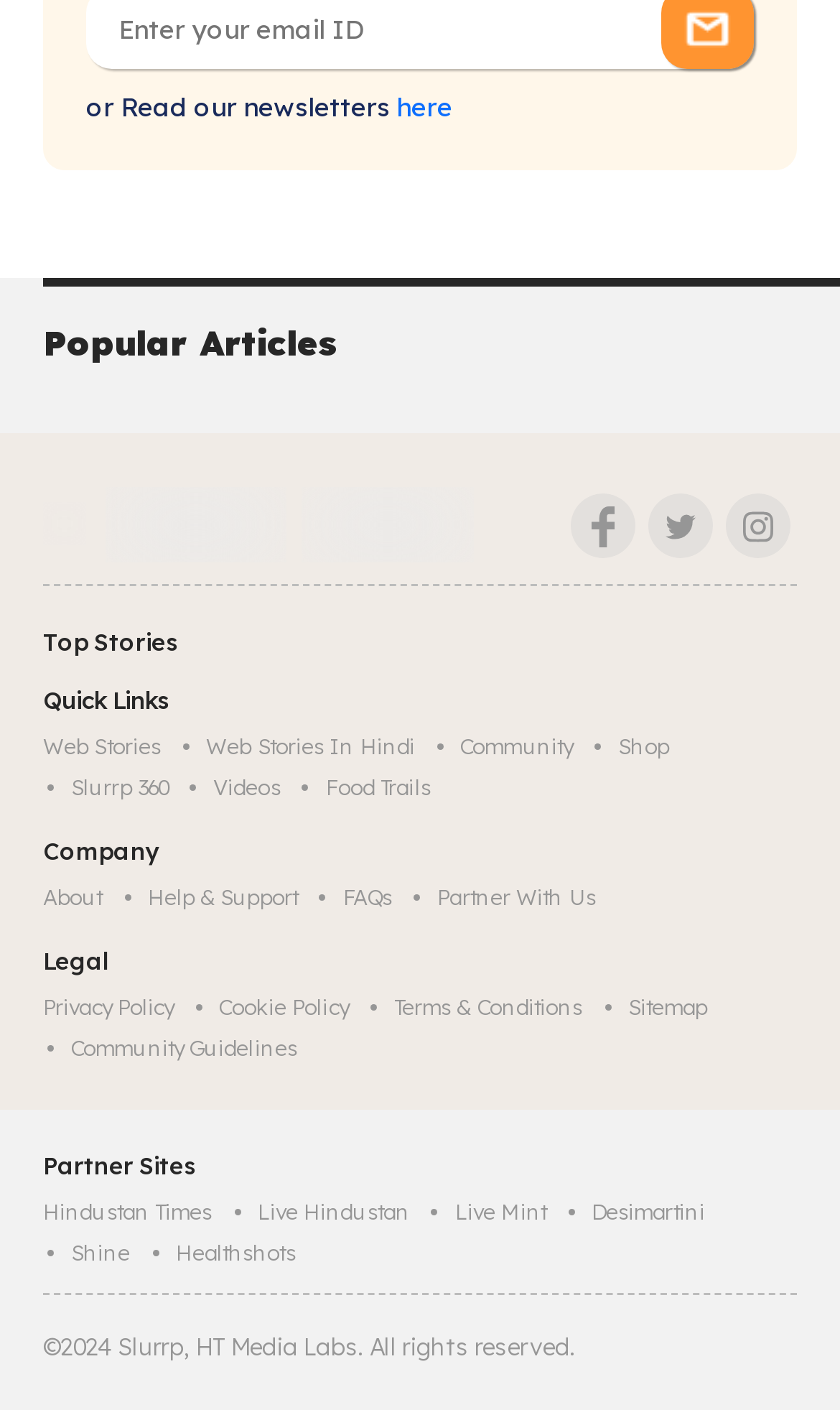How many partner sites are listed?
Using the information from the image, answer the question thoroughly.

The partner sites can be found under the 'Partner Sites' heading. There are five links: 'Hindustan Times', 'Live Hindustan', 'Live Mint', 'Desimartini', and 'Shine'.